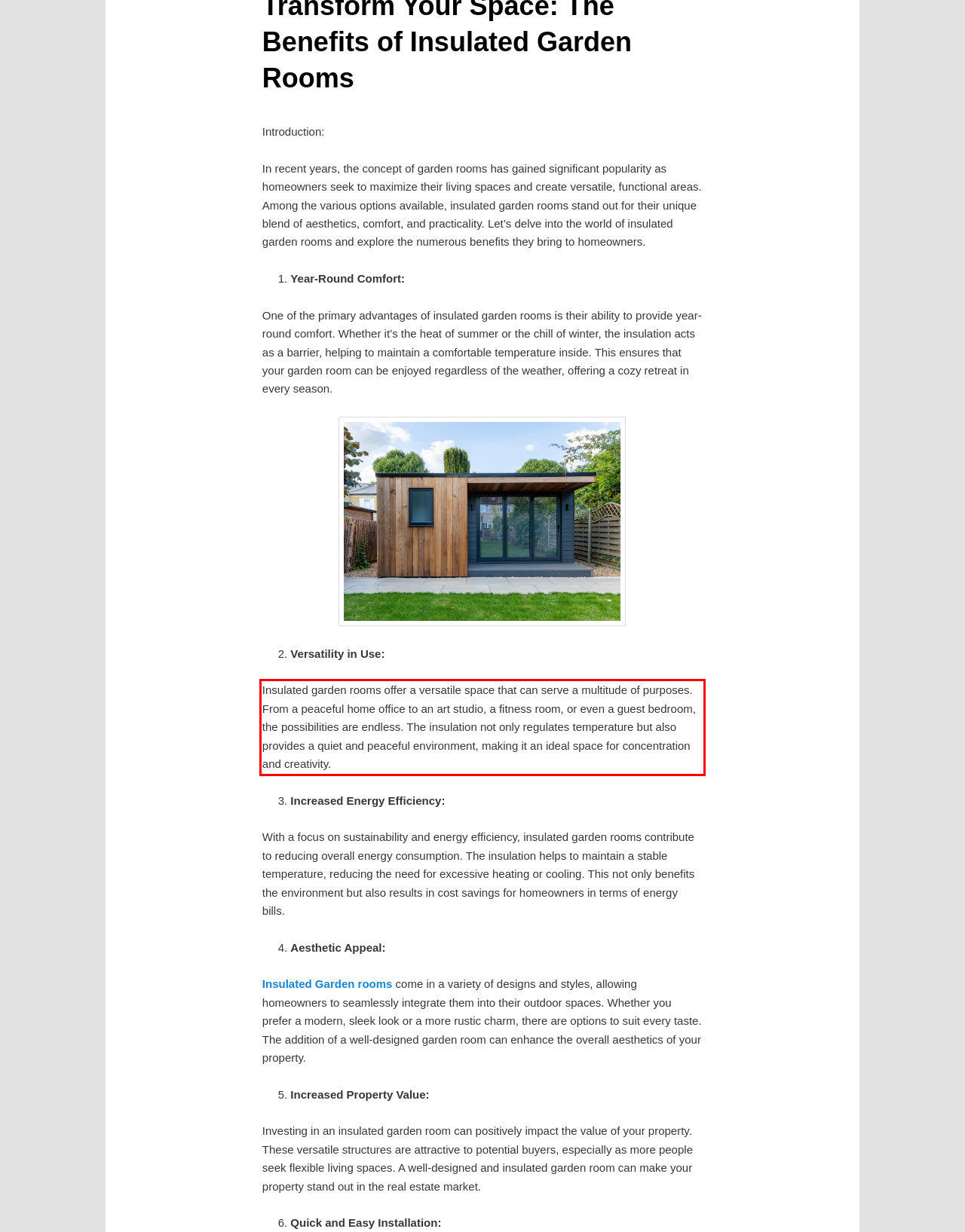You are presented with a webpage screenshot featuring a red bounding box. Perform OCR on the text inside the red bounding box and extract the content.

Insulated garden rooms offer a versatile space that can serve a multitude of purposes. From a peaceful home office to an art studio, a fitness room, or even a guest bedroom, the possibilities are endless. The insulation not only regulates temperature but also provides a quiet and peaceful environment, making it an ideal space for concentration and creativity.